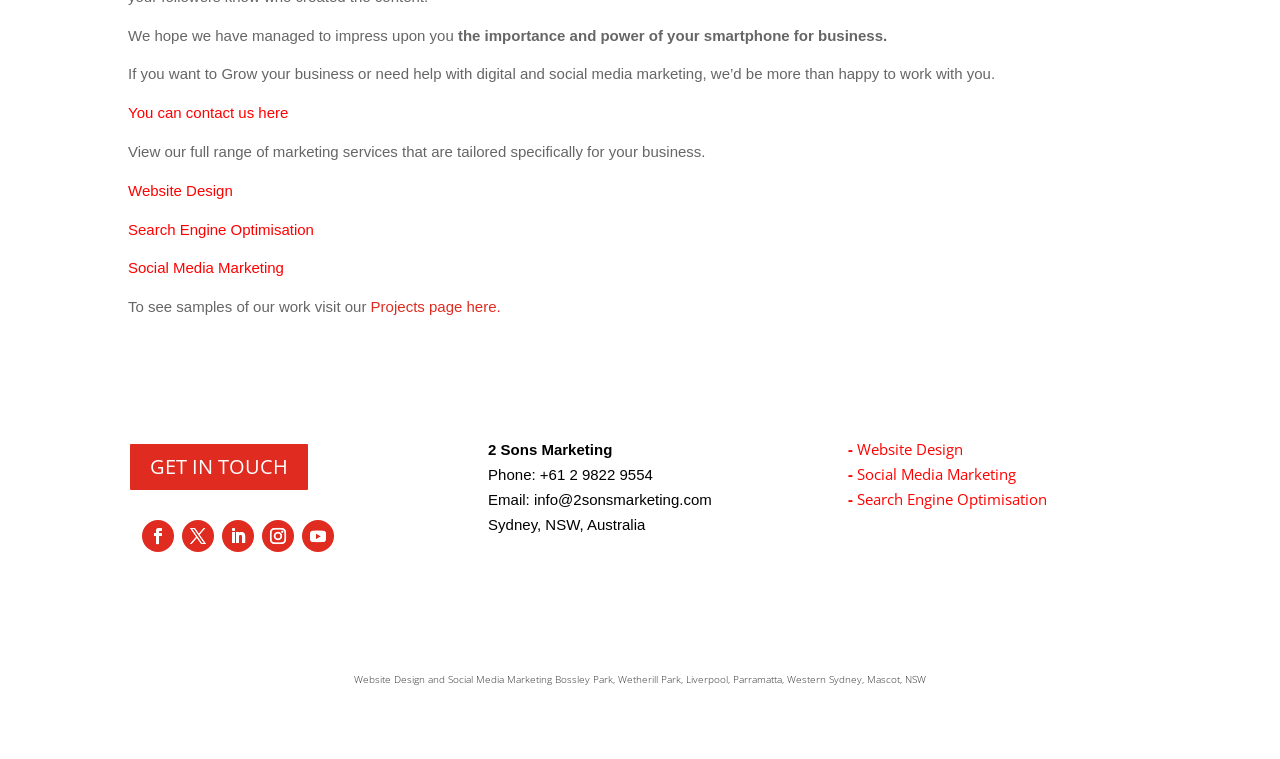Identify the bounding box coordinates of the element that should be clicked to fulfill this task: "Check projects". The coordinates should be provided as four float numbers between 0 and 1, i.e., [left, top, right, bottom].

[0.29, 0.393, 0.391, 0.415]